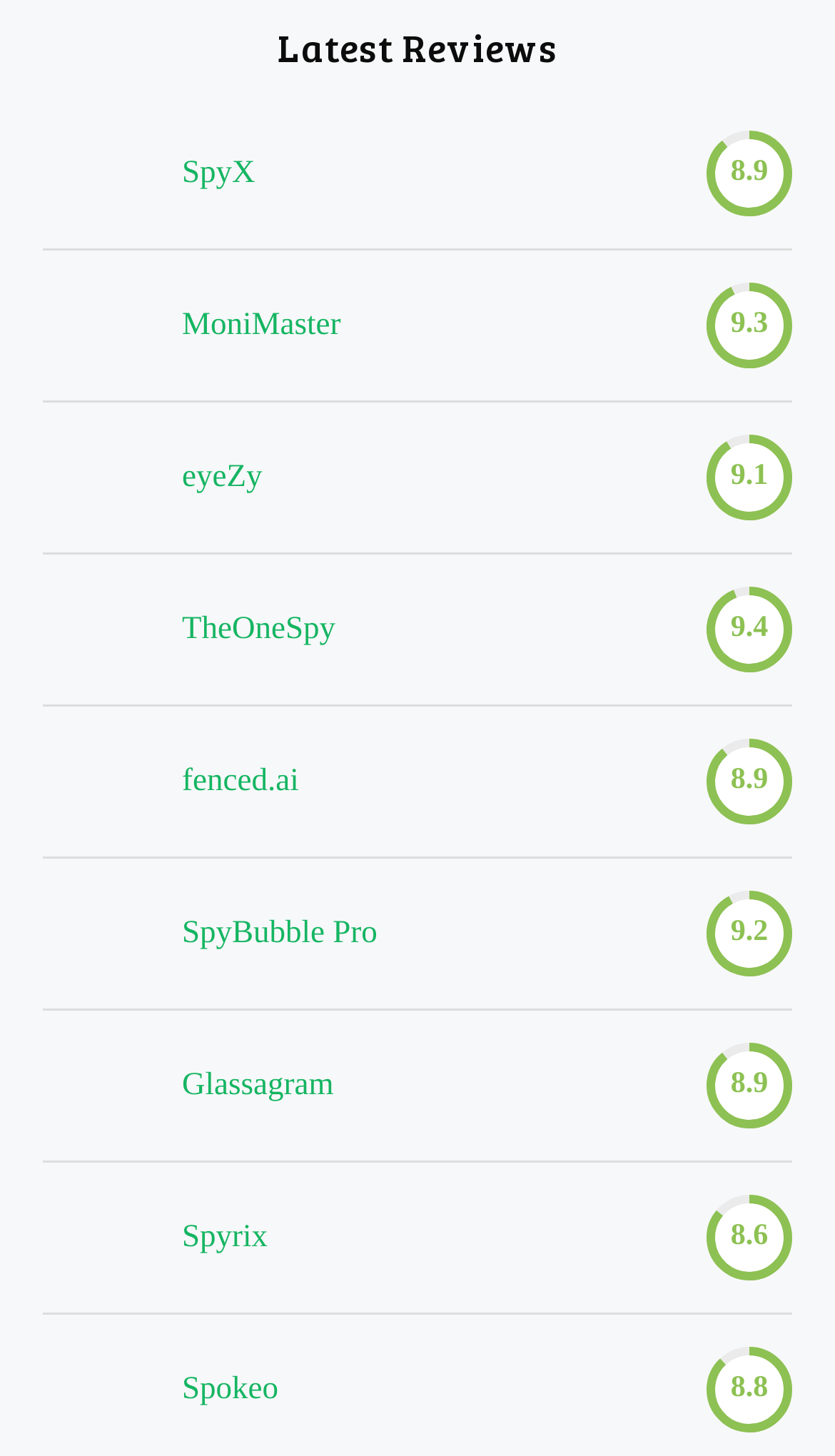Find the bounding box coordinates for the UI element whose description is: "title="SpyBubble Pro"". The coordinates should be four float numbers between 0 and 1, in the format [left, top, right, bottom].

[0.051, 0.614, 0.179, 0.67]